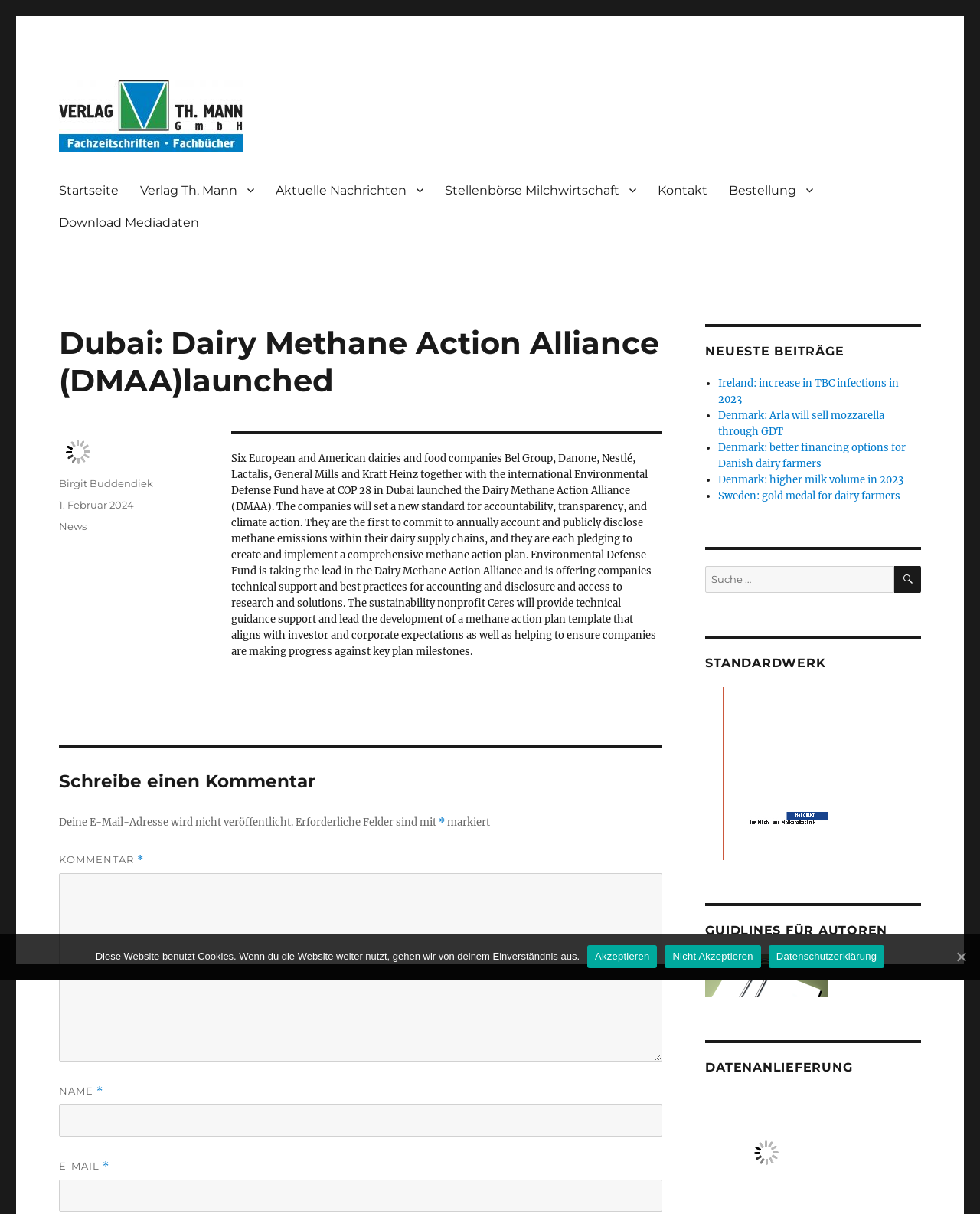What is the author of the article?
Can you give a detailed and elaborate answer to the question?

The author's name is mentioned at the bottom of the article, below the 'Autor' label, as 'Birgit Buddendiek'.